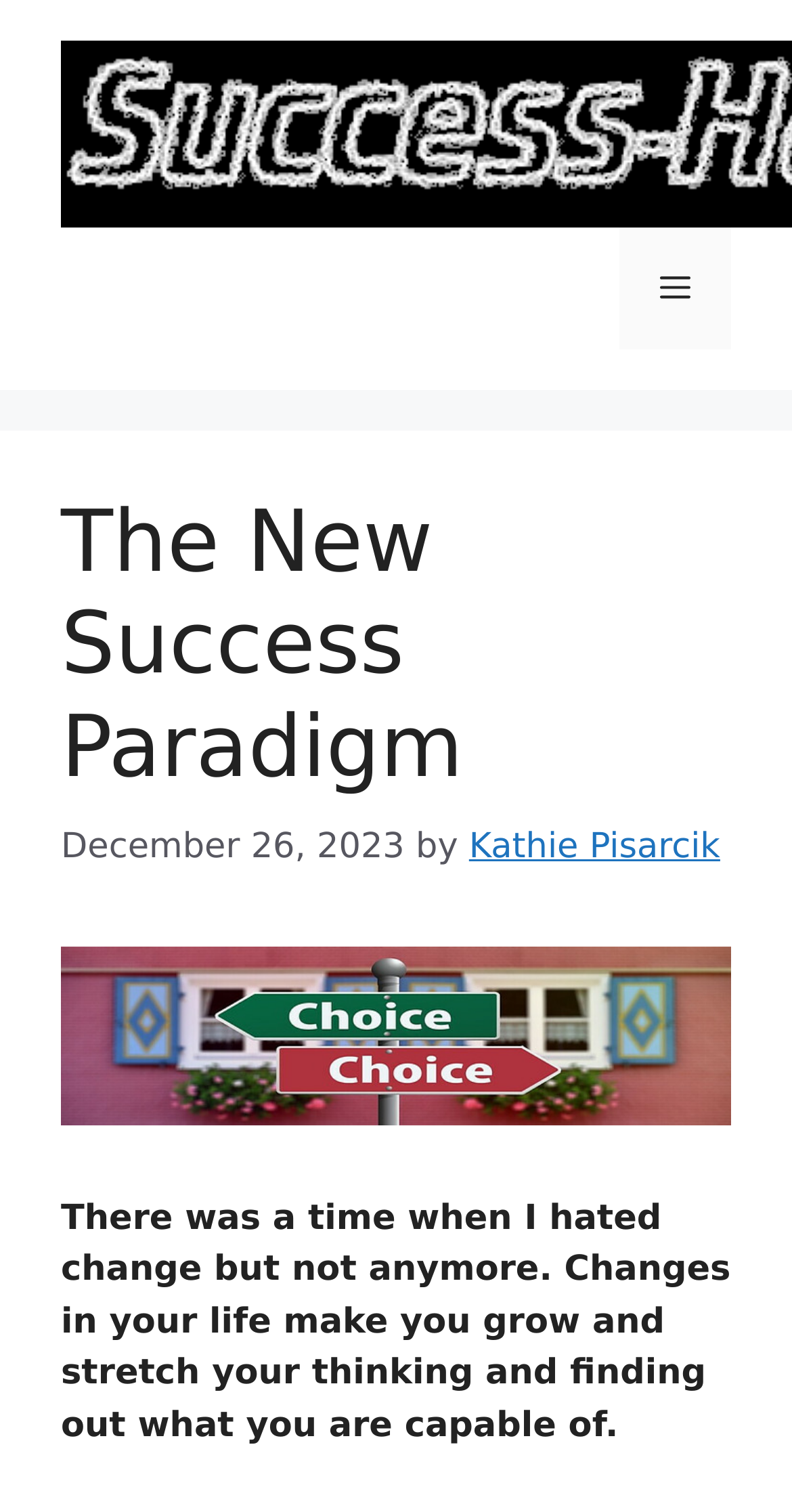What is the purpose of the button in the navigation section?
Analyze the screenshot and provide a detailed answer to the question.

I found the purpose of the button by looking at its description as 'Mobile Toggle' and its expanded state as 'False', which suggests that it controls the primary menu.